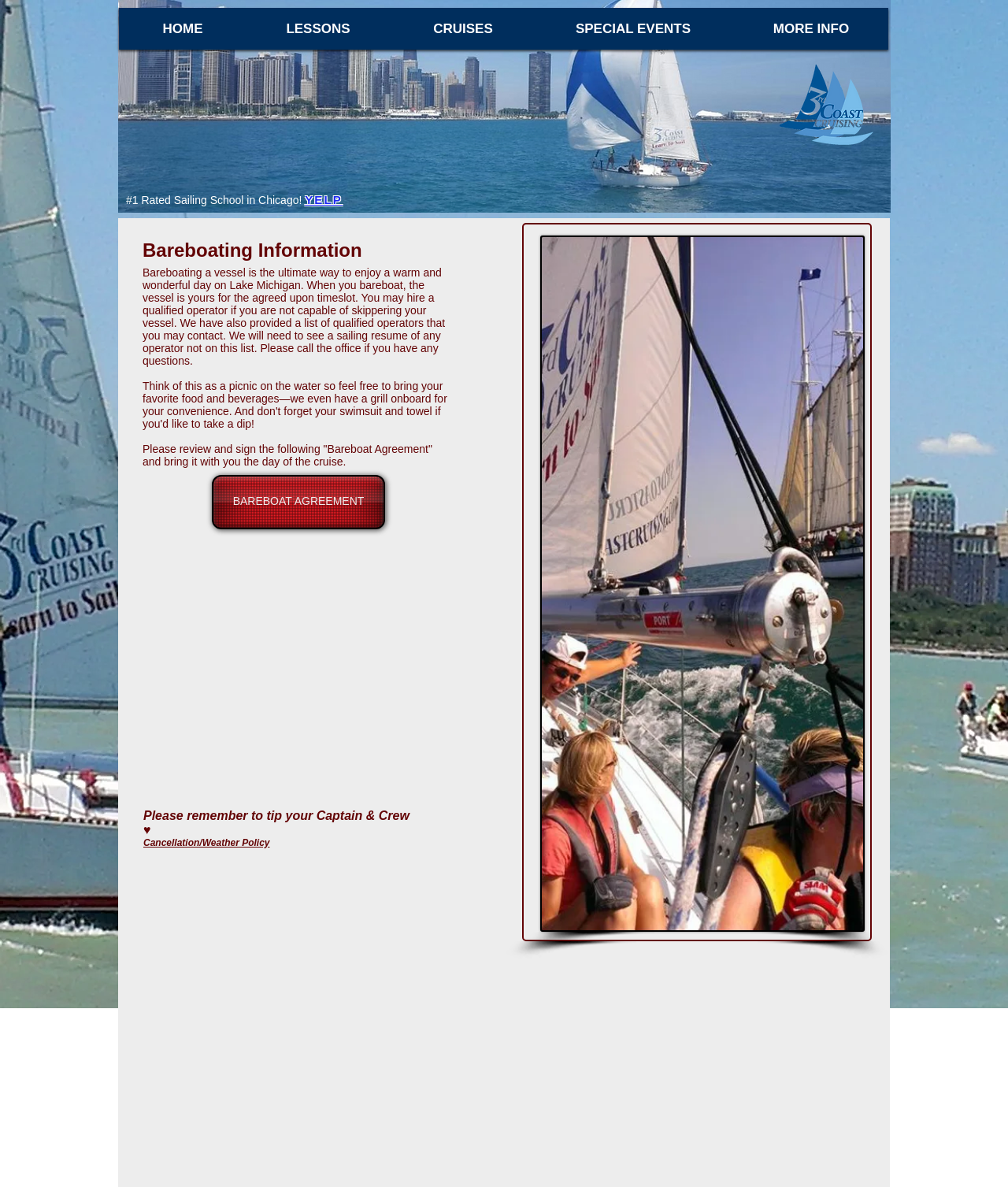Find the bounding box coordinates of the element's region that should be clicked in order to follow the given instruction: "Click the 'HOME' link in the navigation menu". The coordinates should consist of four float numbers between 0 and 1, i.e., [left, top, right, bottom].

[0.122, 0.0, 0.241, 0.048]